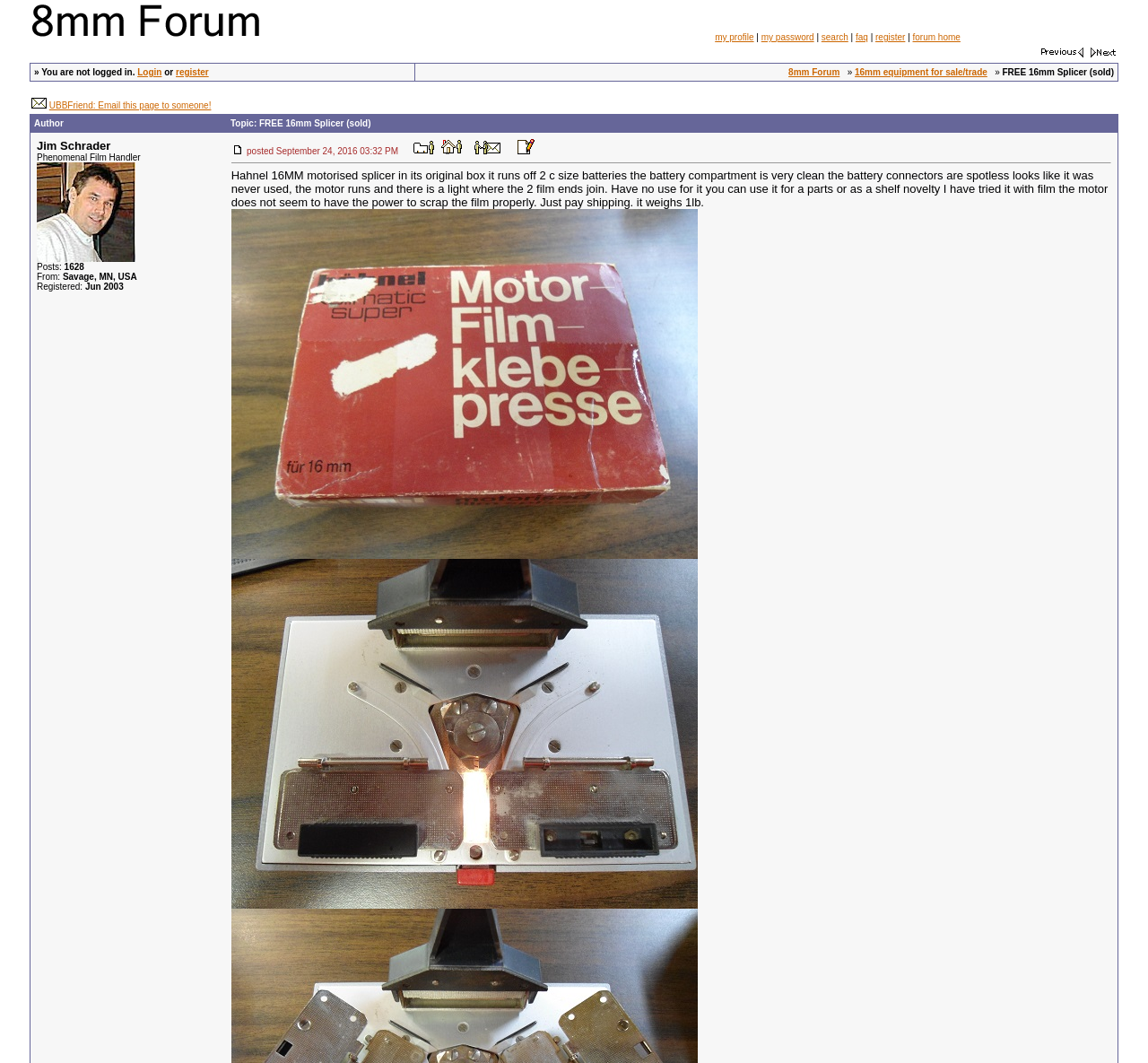What is the weight of the item being sold?
Kindly answer the question with as much detail as you can.

I found the weight of the item being sold by reading the description of the item, which mentions that 'it weighs 1lb'.